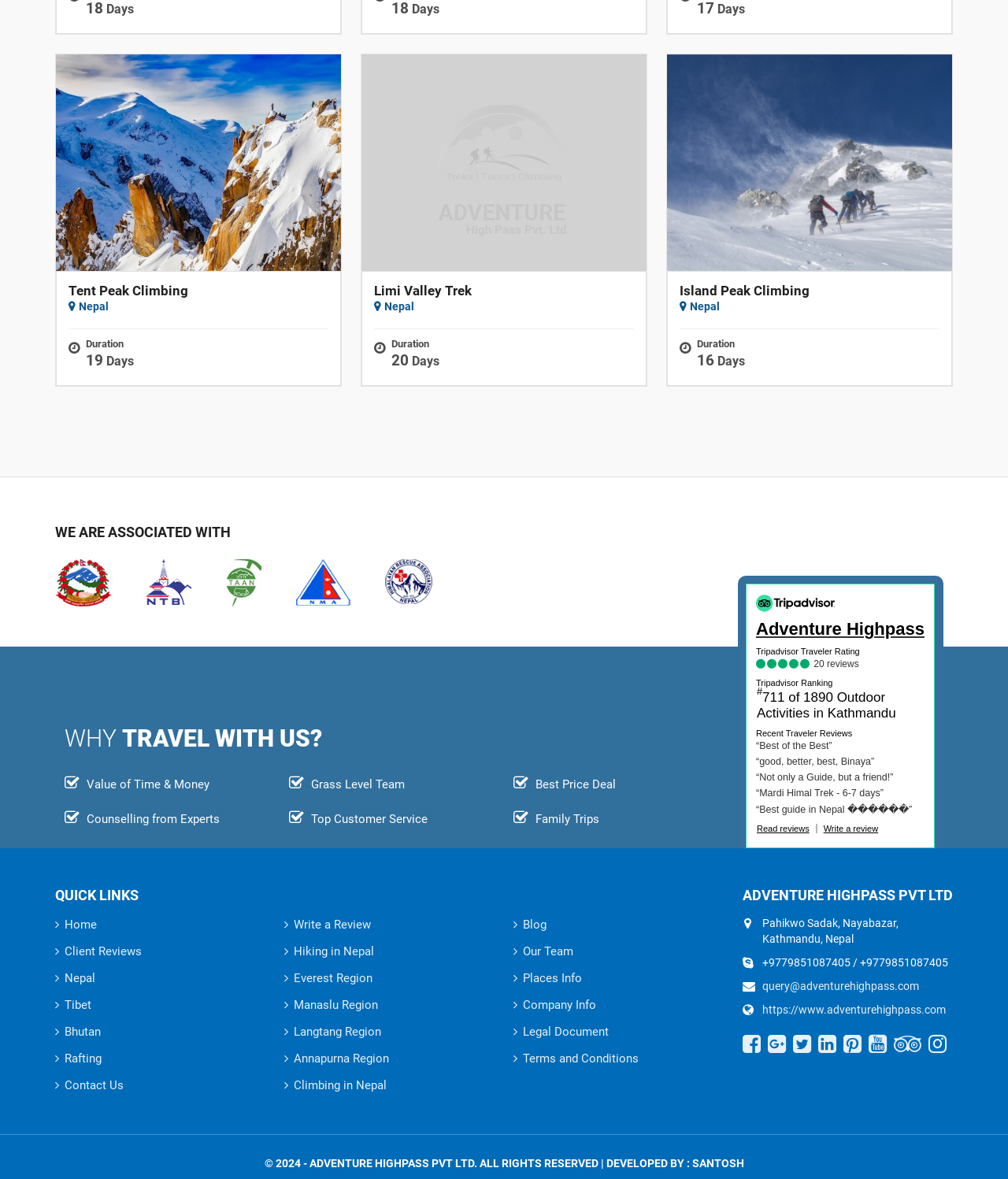Identify the bounding box coordinates of the specific part of the webpage to click to complete this instruction: "Read reviews".

[0.751, 0.699, 0.803, 0.707]